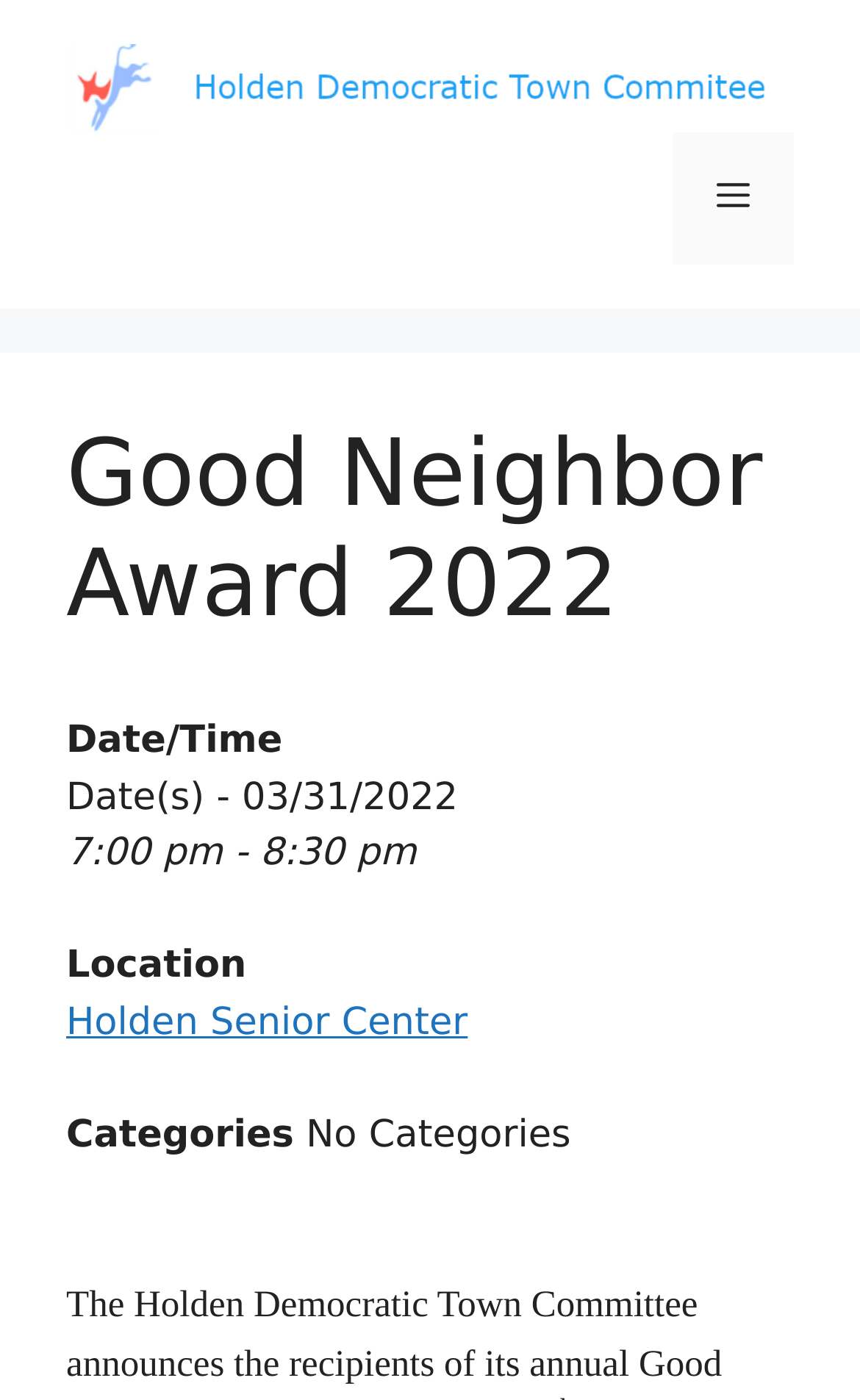Please give a one-word or short phrase response to the following question: 
What is the time of the event?

7:00 pm - 8:30 pm